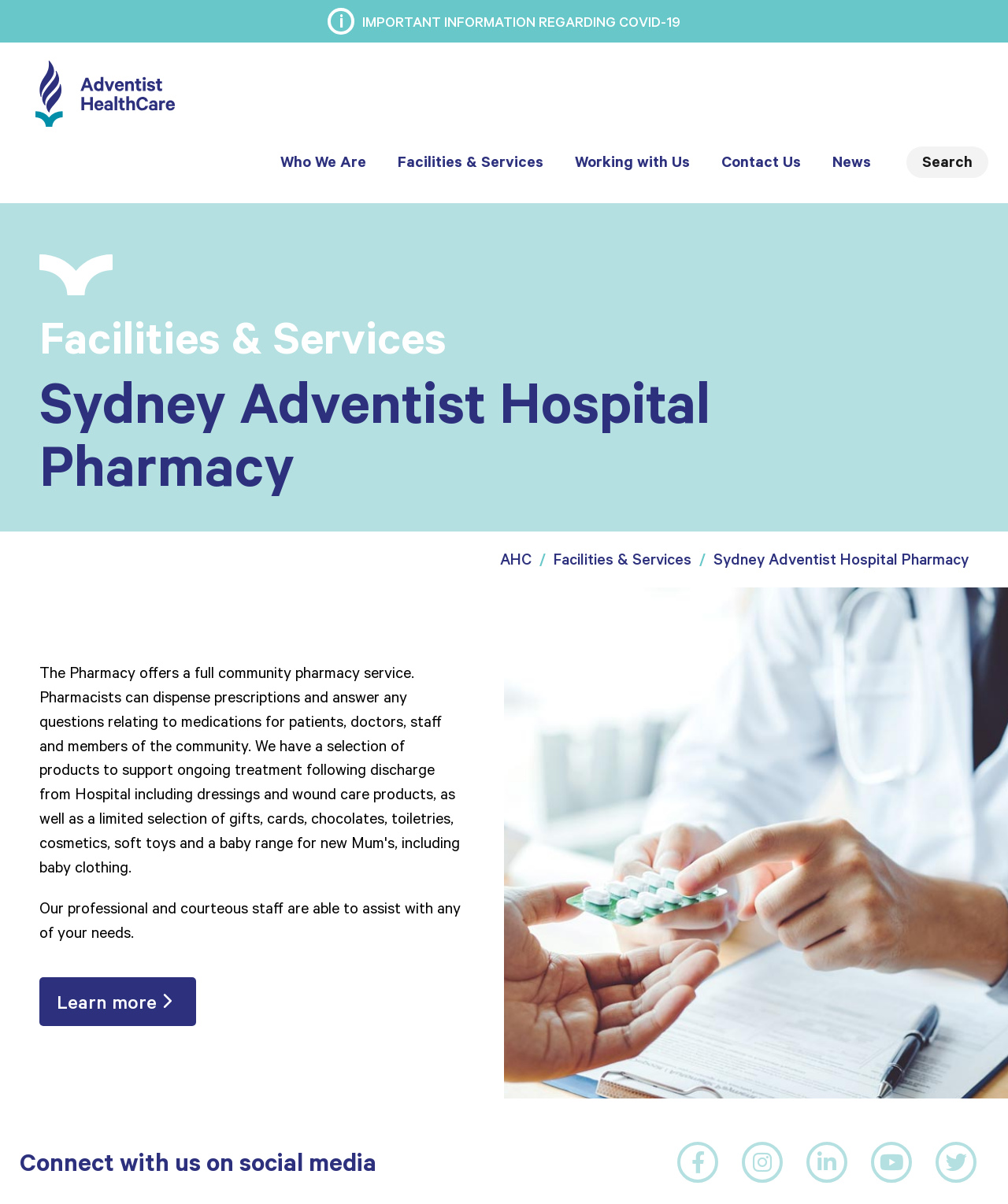Show me the bounding box coordinates of the clickable region to achieve the task as per the instruction: "Contact the hospital".

[0.7, 0.124, 0.81, 0.145]